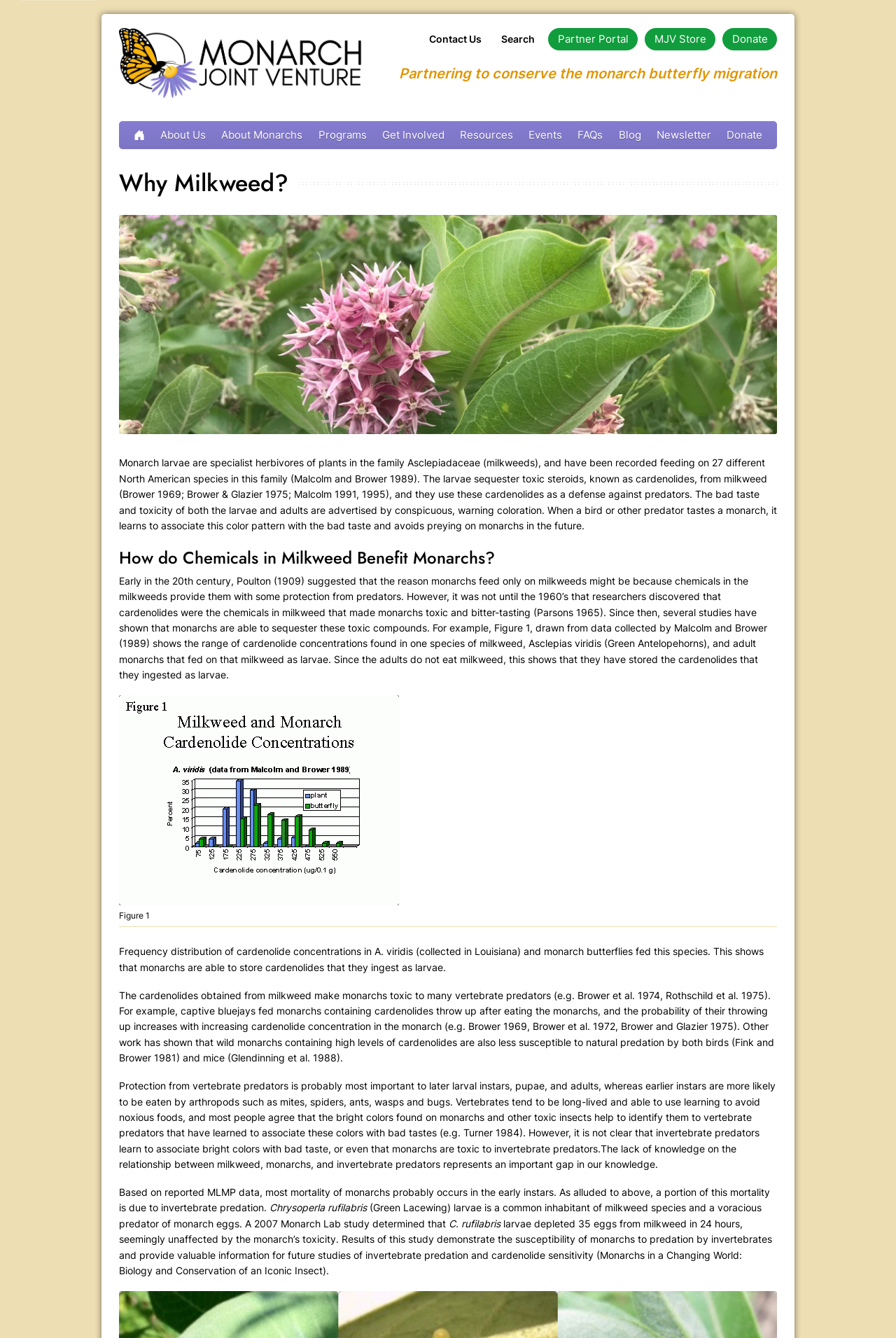What is the name of the organization?
Based on the image, give a one-word or short phrase answer.

Monarch Joint Venture